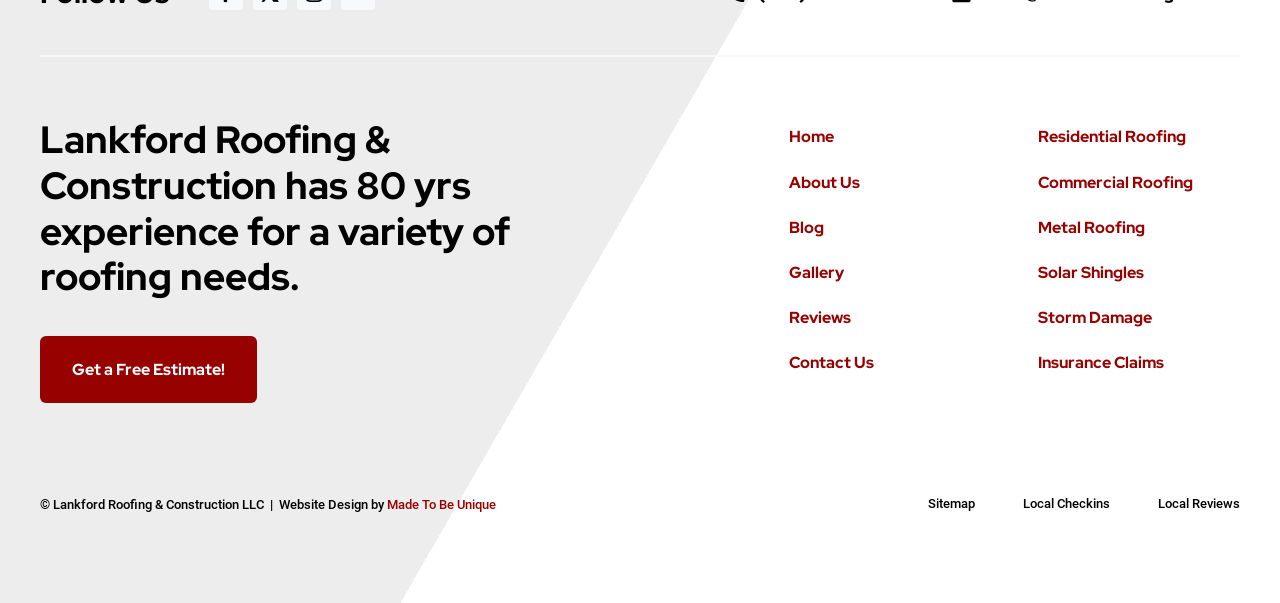Find the bounding box of the element with the following description: "Local Reviews". The coordinates must be four float numbers between 0 and 1, formatted as [left, top, right, bottom].

[0.905, 0.818, 0.969, 0.858]